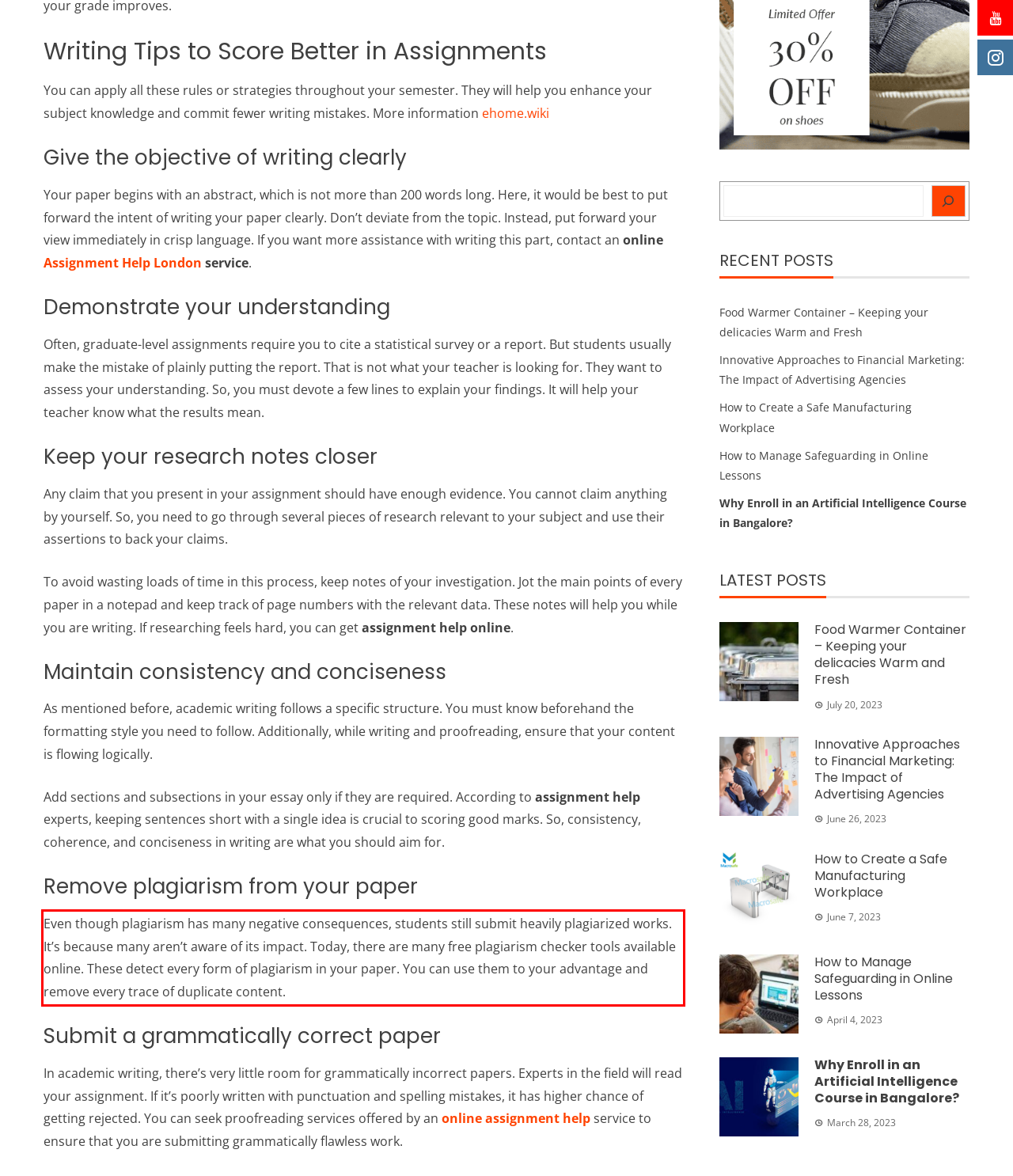Using the provided screenshot of a webpage, recognize the text inside the red rectangle bounding box by performing OCR.

Even though plagiarism has many negative consequences, students still submit heavily plagiarized works. It’s because many aren’t aware of its impact. Today, there are many free plagiarism checker tools available online. These detect every form of plagiarism in your paper. You can use them to your advantage and remove every trace of duplicate content.